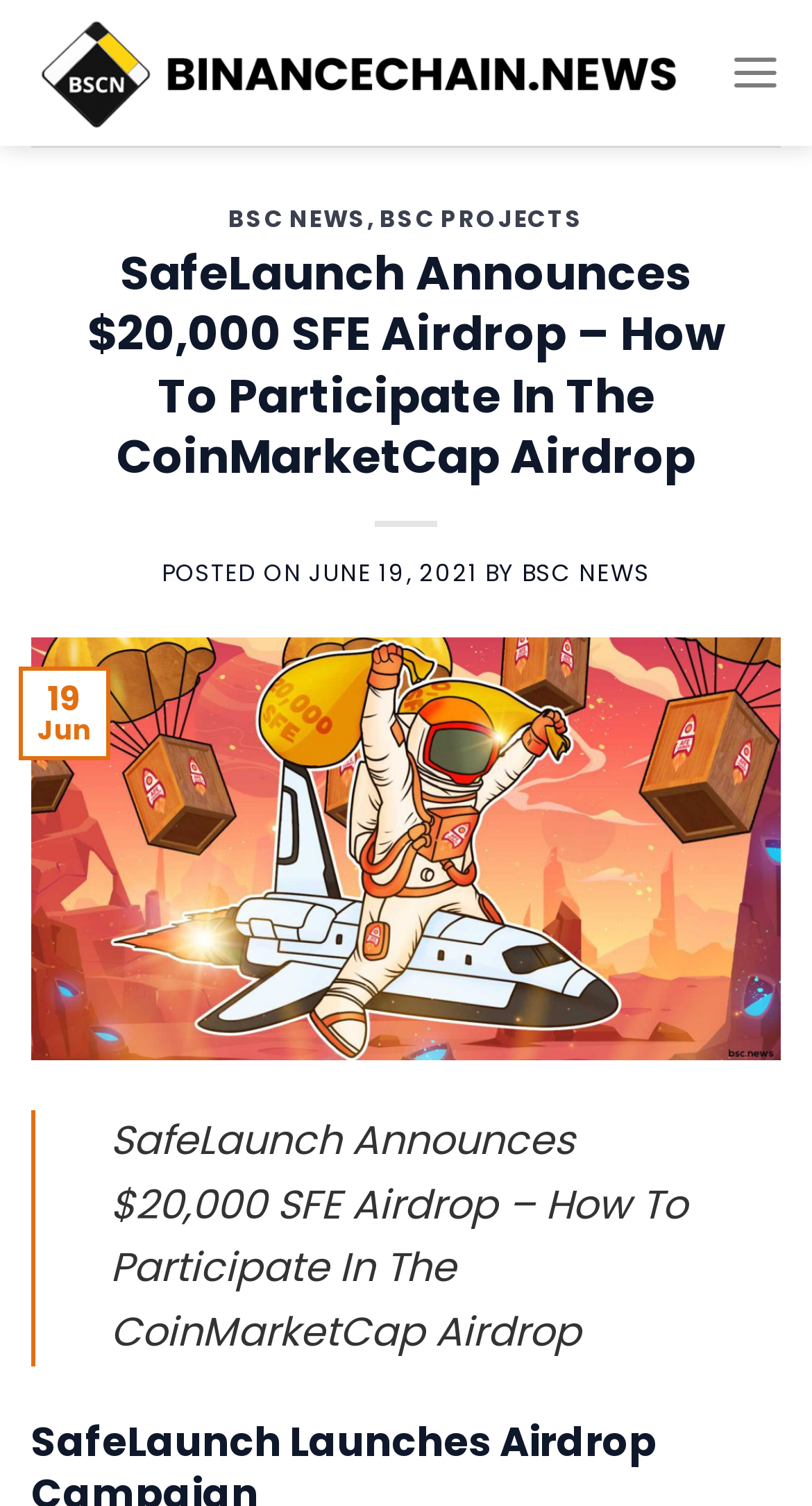What is the category of the post?
Refer to the image and provide a one-word or short phrase answer.

BSC NEWS